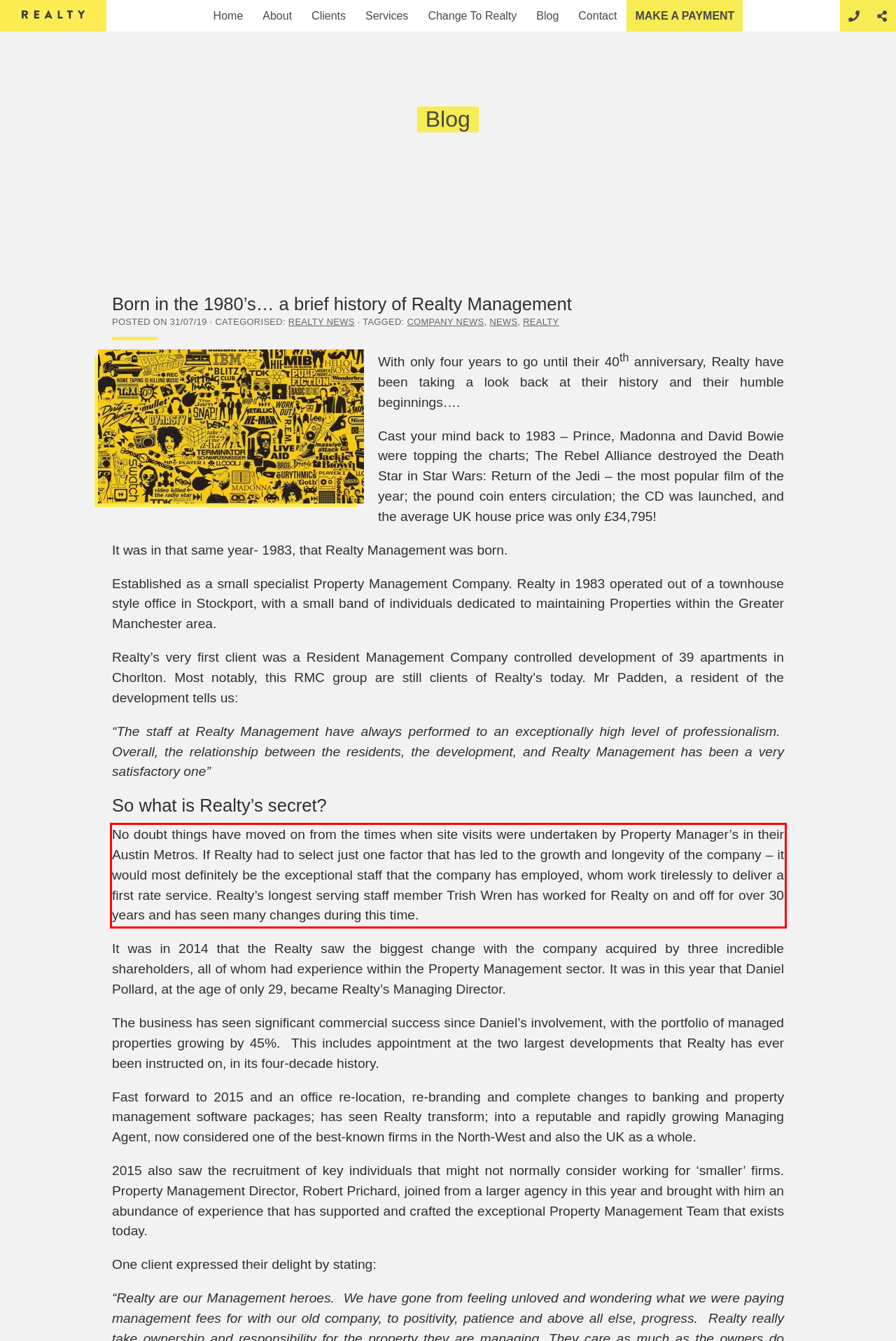Given a screenshot of a webpage with a red bounding box, extract the text content from the UI element inside the red bounding box.

No doubt things have moved on from the times when site visits were undertaken by Property Manager’s in their Austin Metros. If Realty had to select just one factor that has led to the growth and longevity of the company – it would most definitely be the exceptional staff that the company has employed, whom work tirelessly to deliver a first rate service. Realty’s longest serving staff member Trish Wren has worked for Realty on and off for over 30 years and has seen many changes during this time.